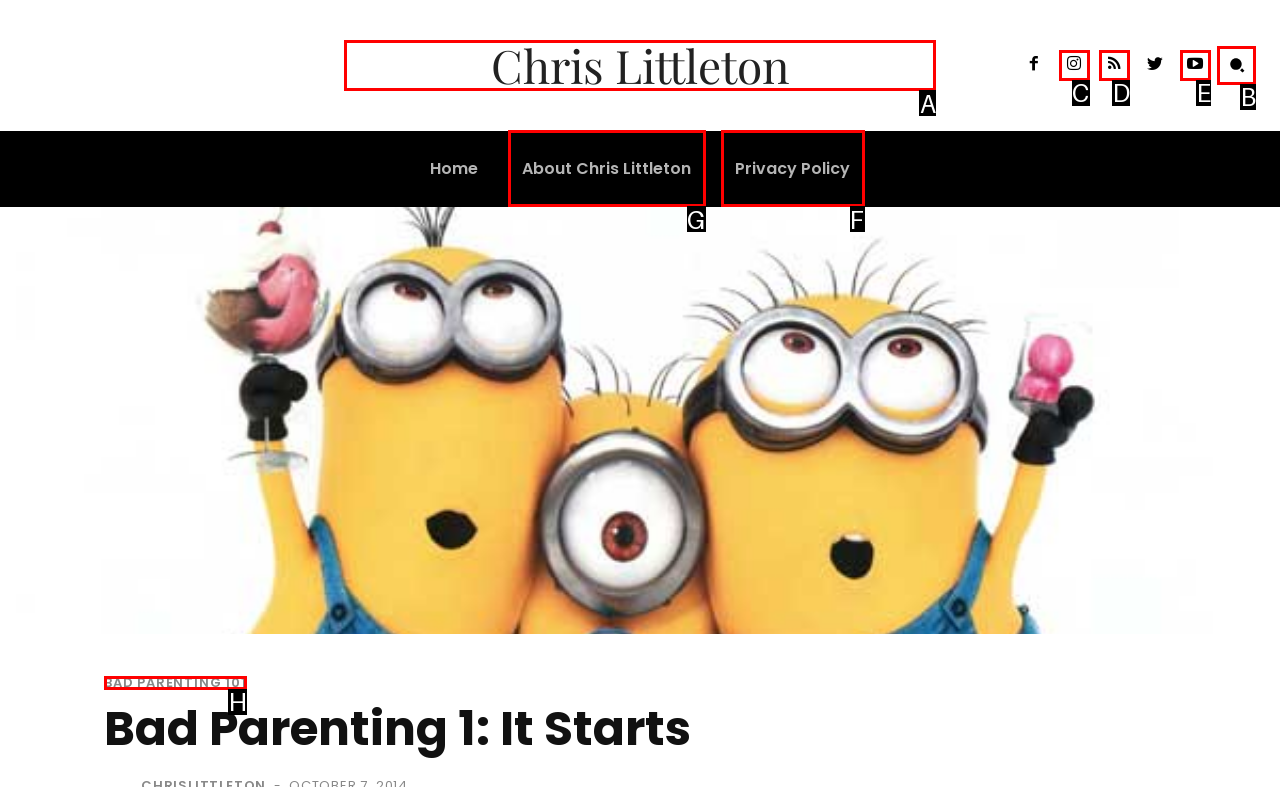Which HTML element should be clicked to complete the task: Click the 'Ai Express logo'? Answer with the letter of the corresponding option.

None